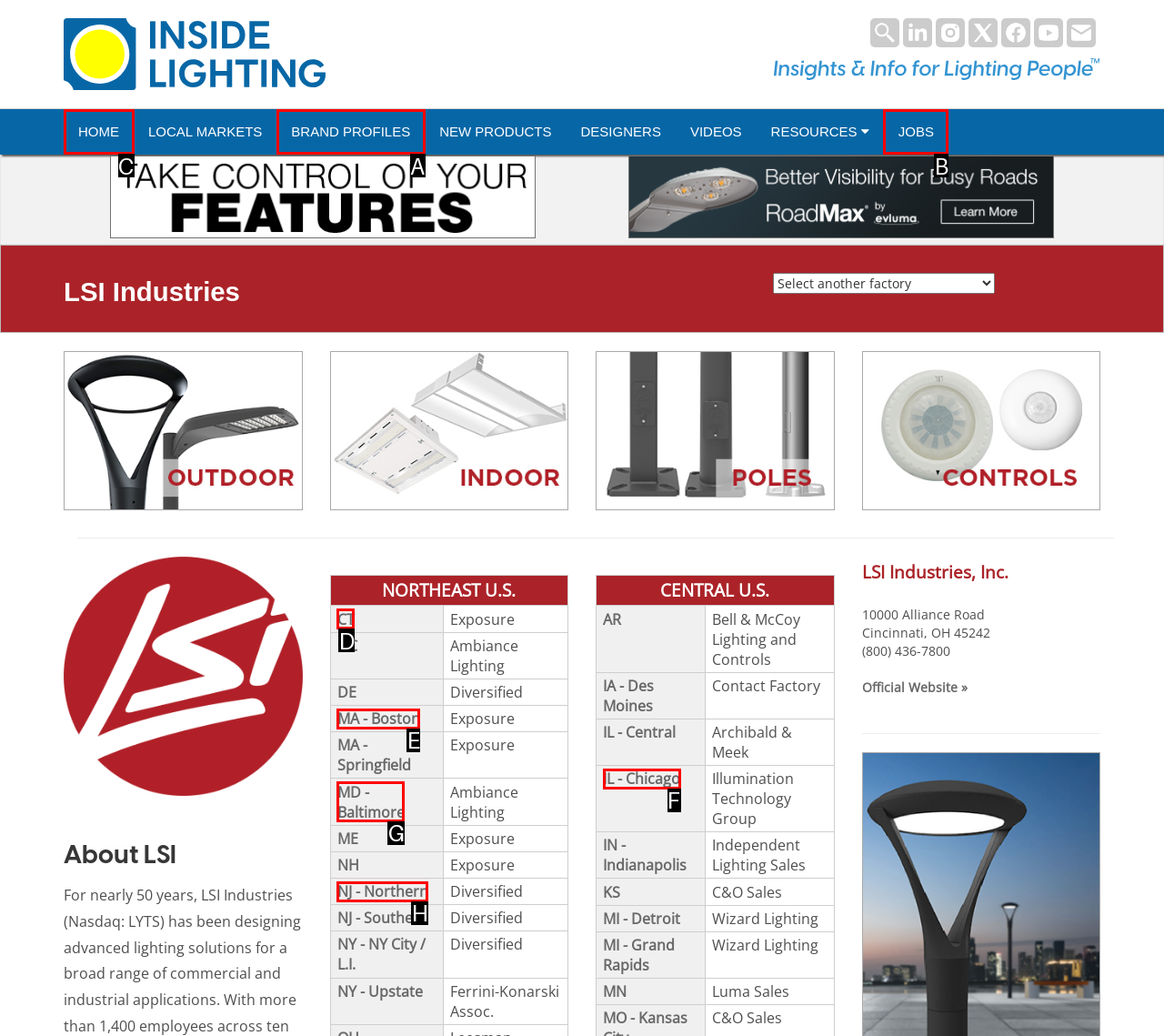Indicate the letter of the UI element that should be clicked to accomplish the task: head to our Information page. Answer with the letter only.

None